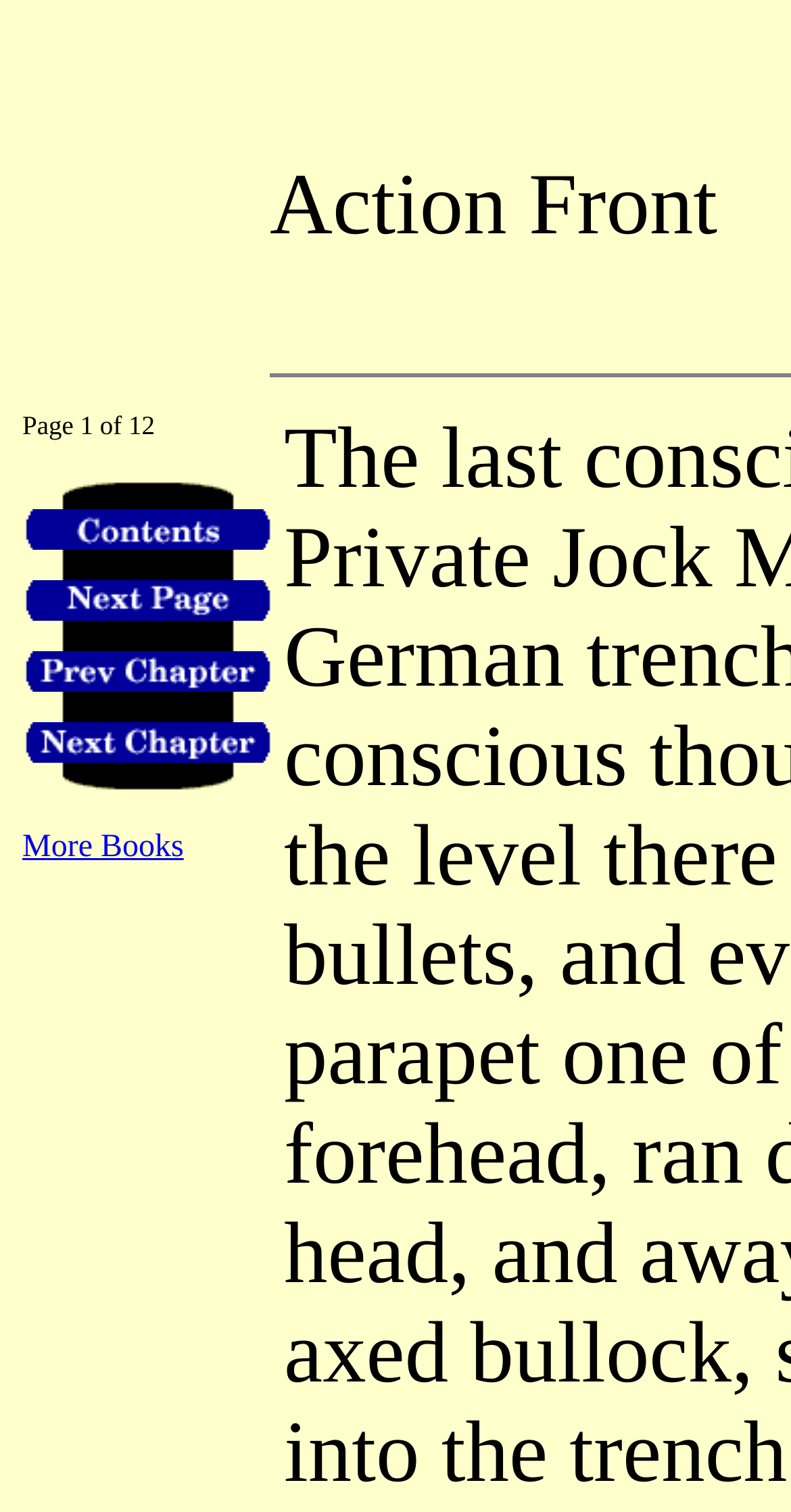Answer the following query concisely with a single word or phrase:
What is the name of the book?

Action Front